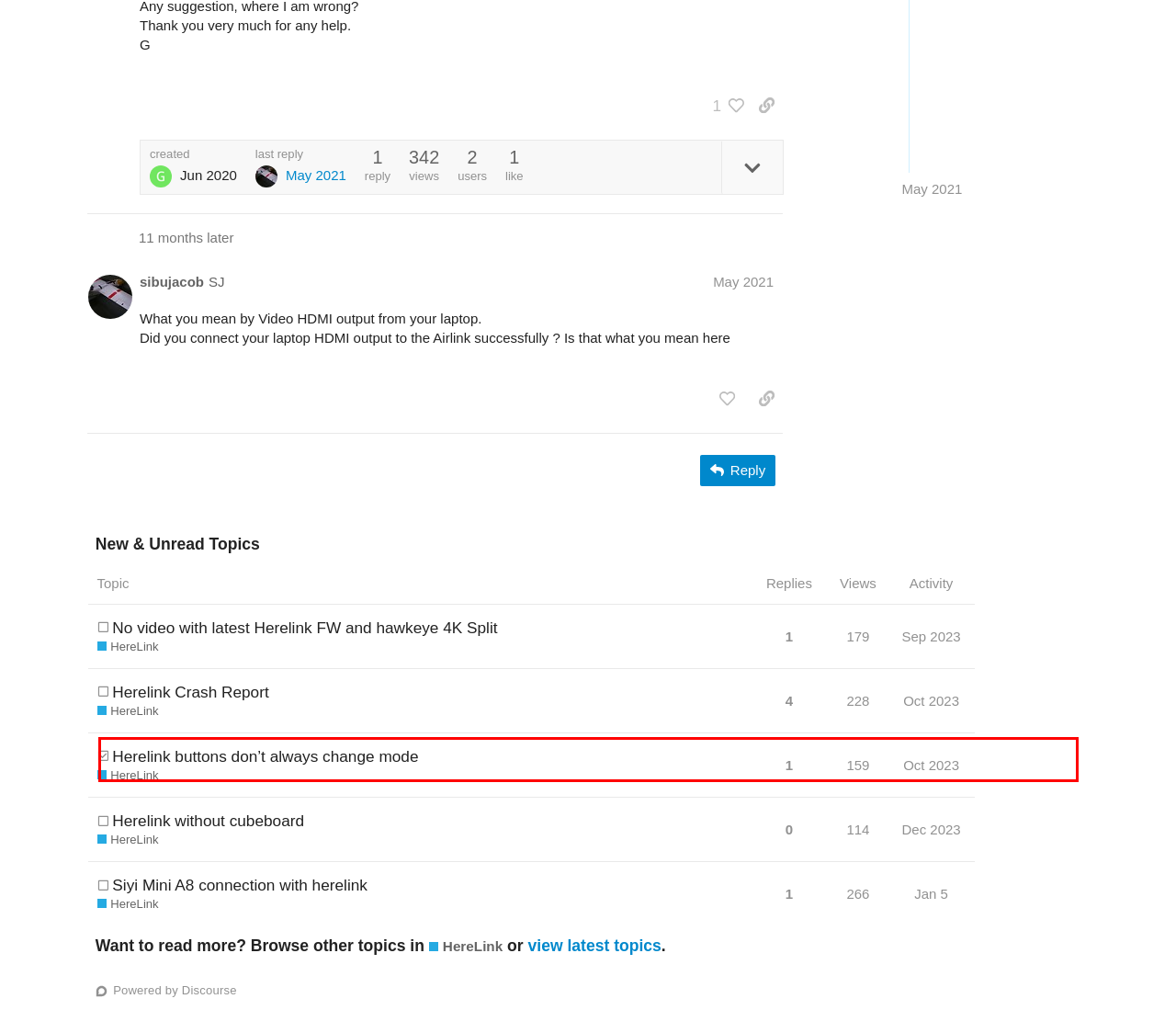You are provided with a screenshot of a webpage that includes a red bounding box. Extract and generate the text content found within the red bounding box.

It has come to our attention, that there is an anomaly with sensor readings on some recent cubes. This notification will be modified multiple times a day!!! Please check often.